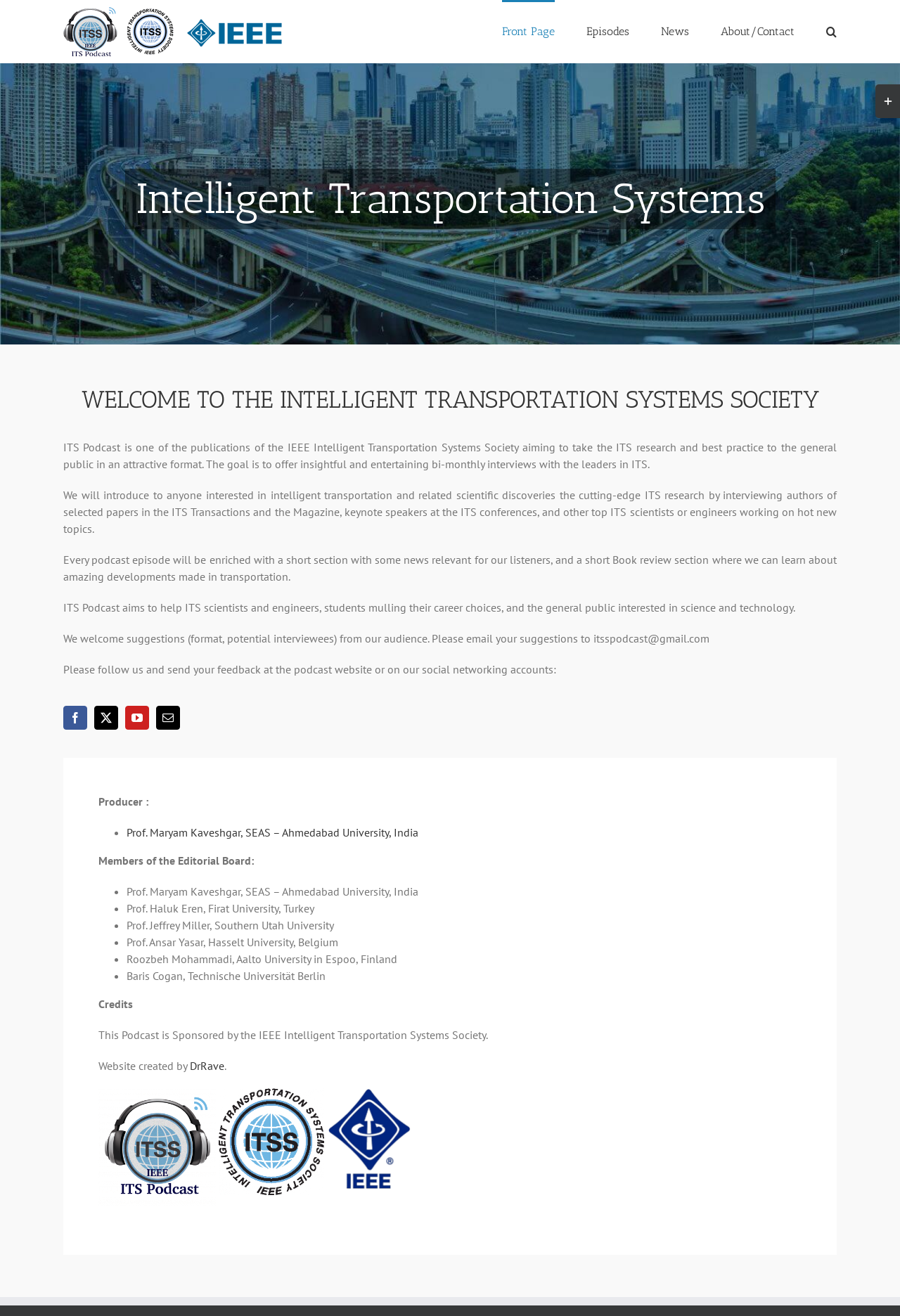Locate the bounding box coordinates of the clickable element to fulfill the following instruction: "Search for something". Provide the coordinates as four float numbers between 0 and 1 in the format [left, top, right, bottom].

[0.918, 0.0, 0.93, 0.046]